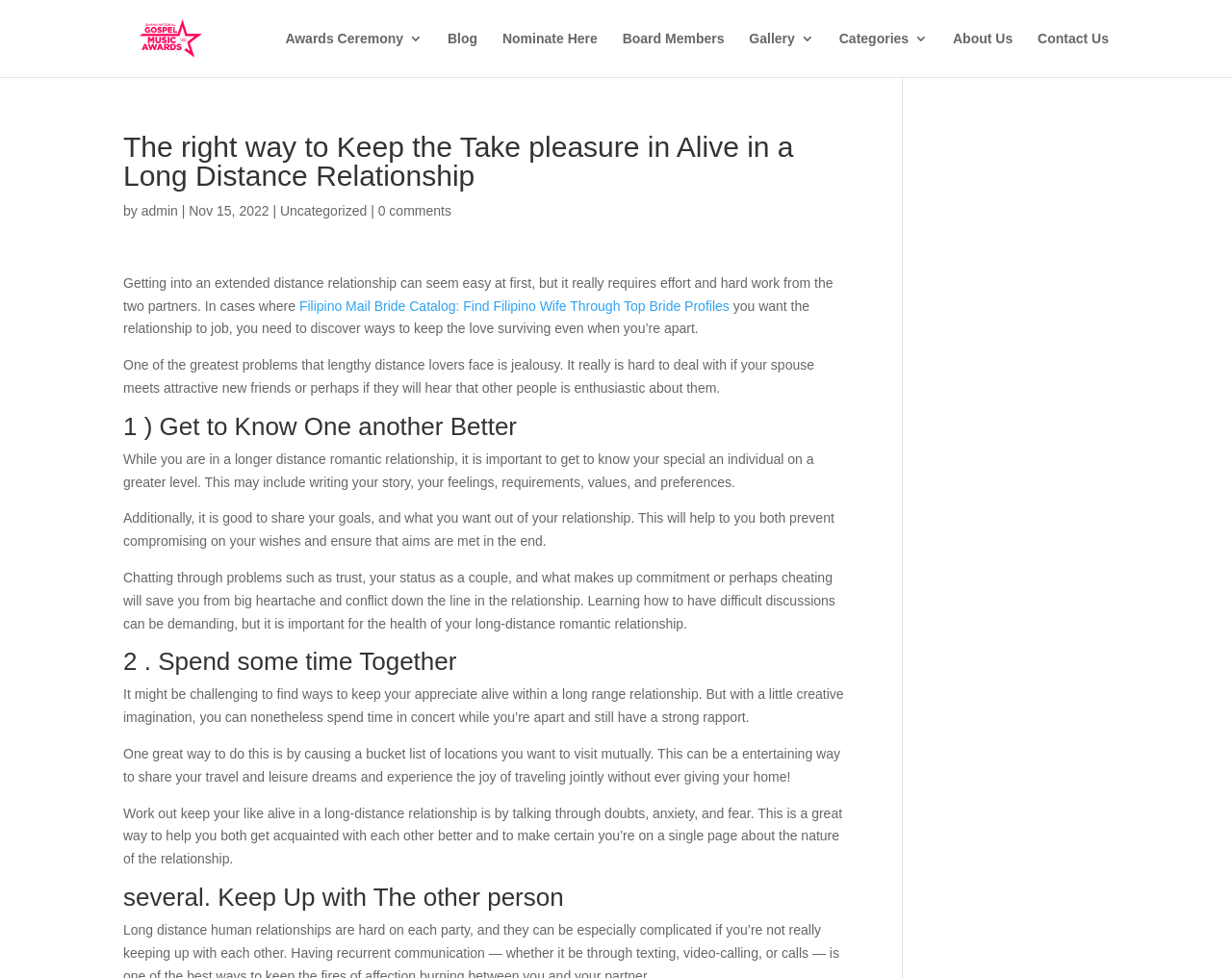Pinpoint the bounding box coordinates of the element to be clicked to execute the instruction: "Search for something".

[0.1, 0.0, 0.9, 0.001]